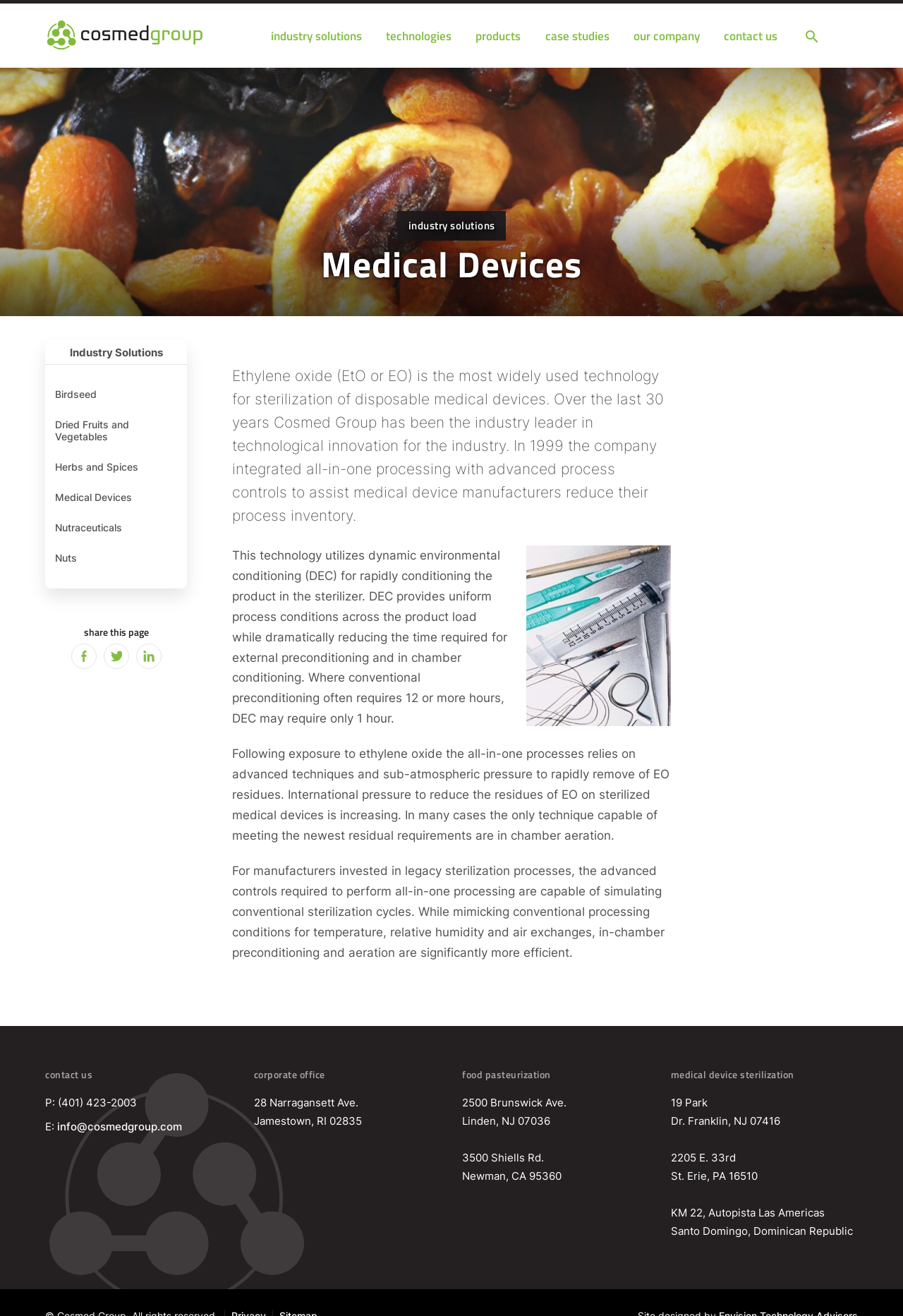Please provide a brief answer to the following inquiry using a single word or phrase:
What is the company name?

Cosmed Group